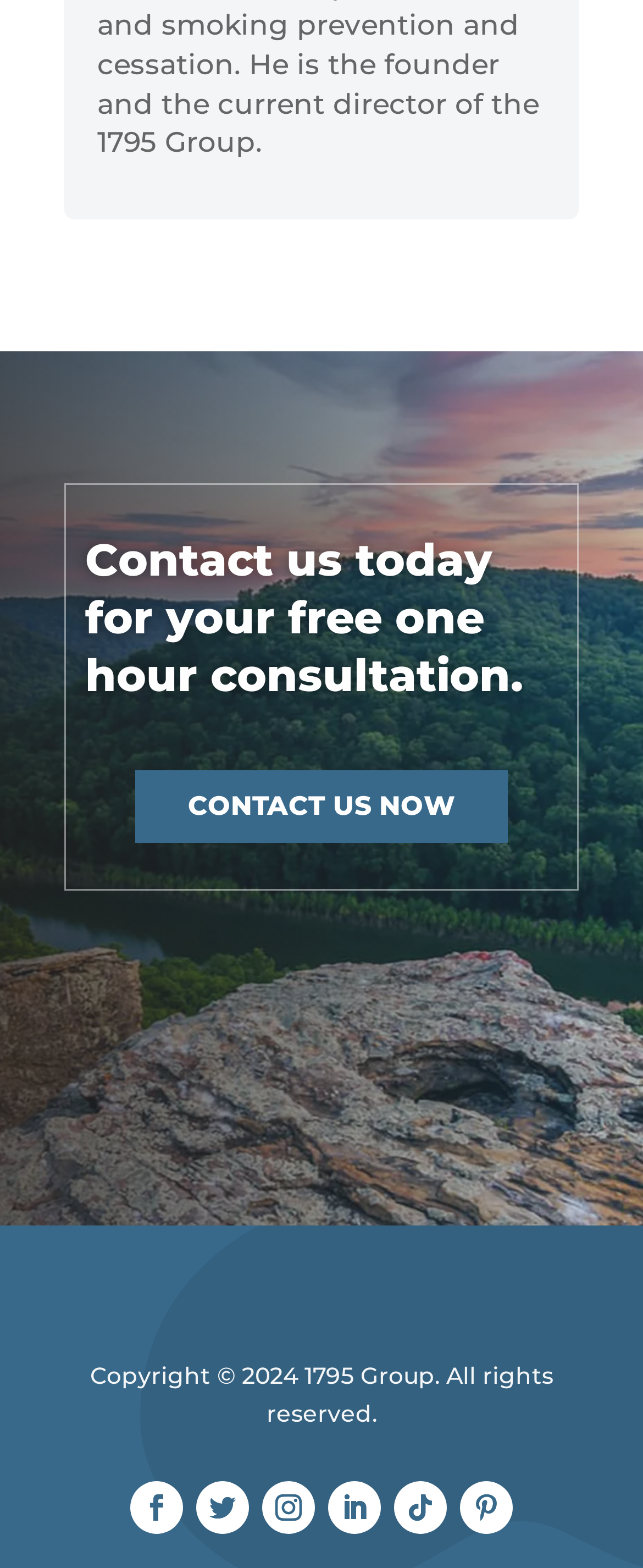What is the call-to-action?
Using the details shown in the screenshot, provide a comprehensive answer to the question.

The call-to-action is the prominent 'CONTACT US NOW' link, which is located below the heading and has a bounding box with coordinates [0.21, 0.492, 0.79, 0.537], encouraging users to take action and contact the 1795 Group.